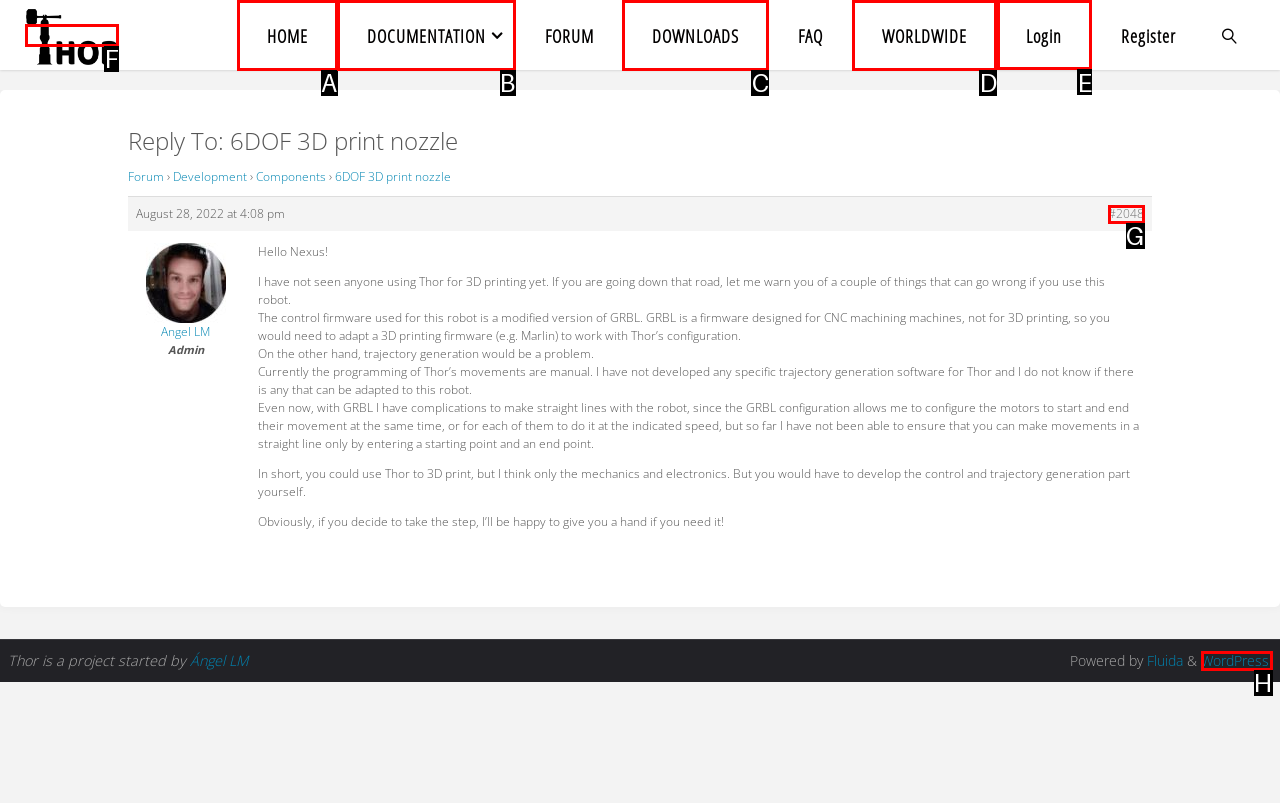Select the letter of the UI element that matches this task: Click on the 'LOGIN' link
Provide the answer as the letter of the correct choice.

E